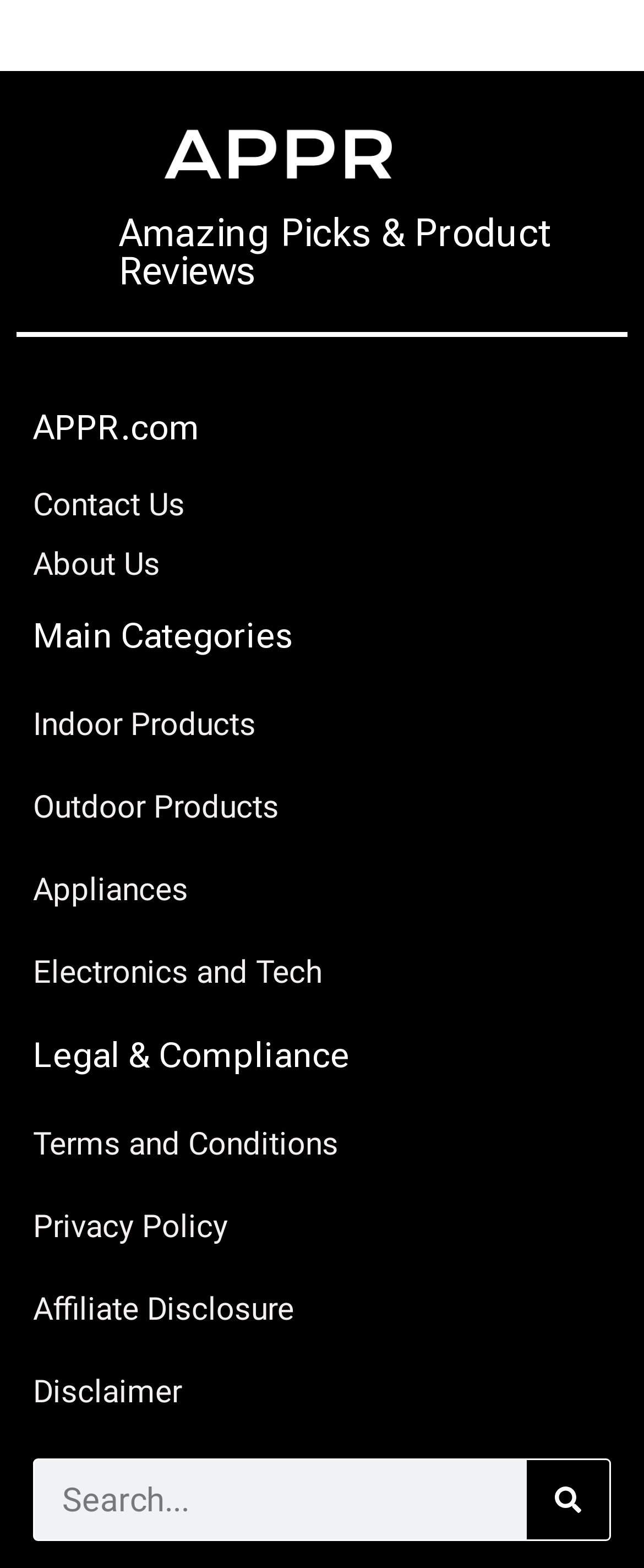Examine the screenshot and answer the question in as much detail as possible: Is there a contact page?

I can see that there is a link to 'Contact Us' at [0.051, 0.309, 0.949, 0.336], which suggests that there is a contact page available on the website.